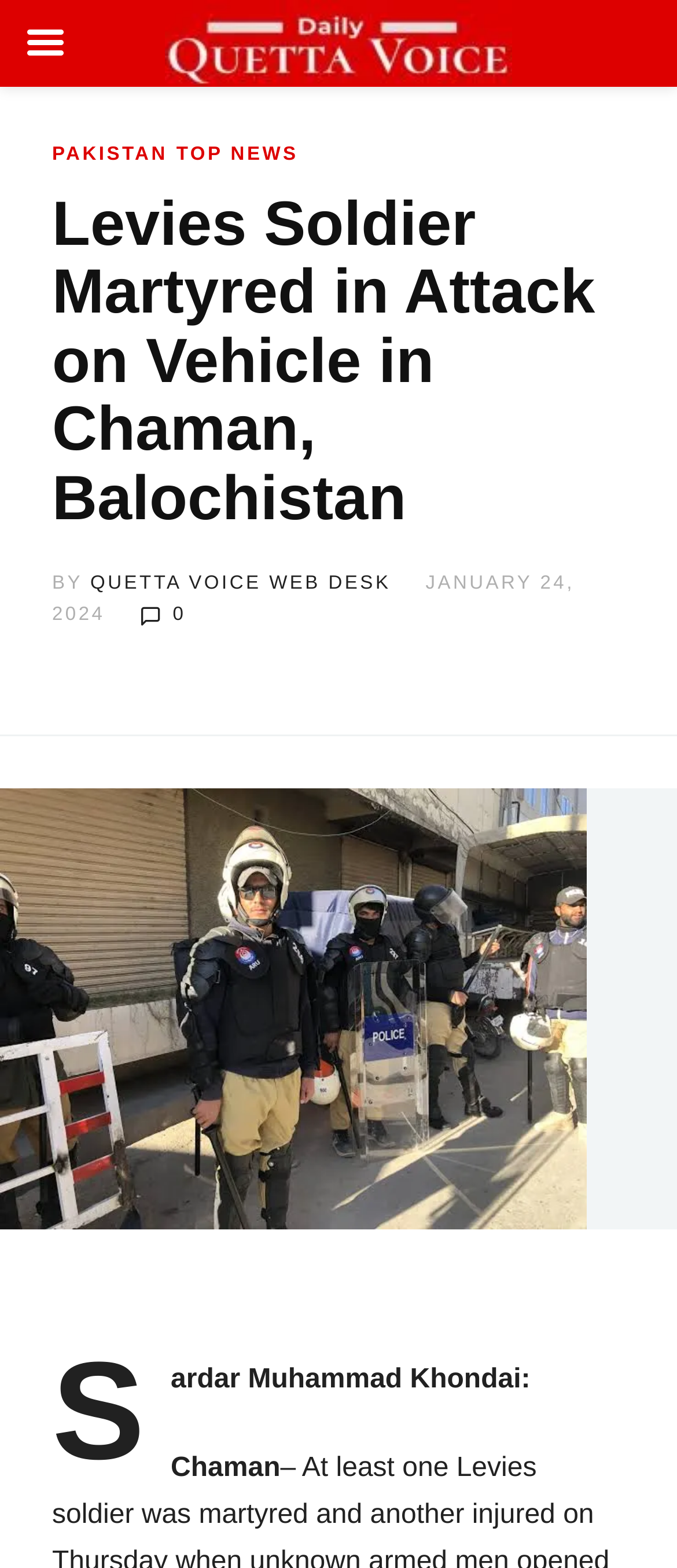Locate the primary heading on the webpage and return its text.

Levies Soldier Martyred in Attack on Vehicle in Chaman, Balochistan